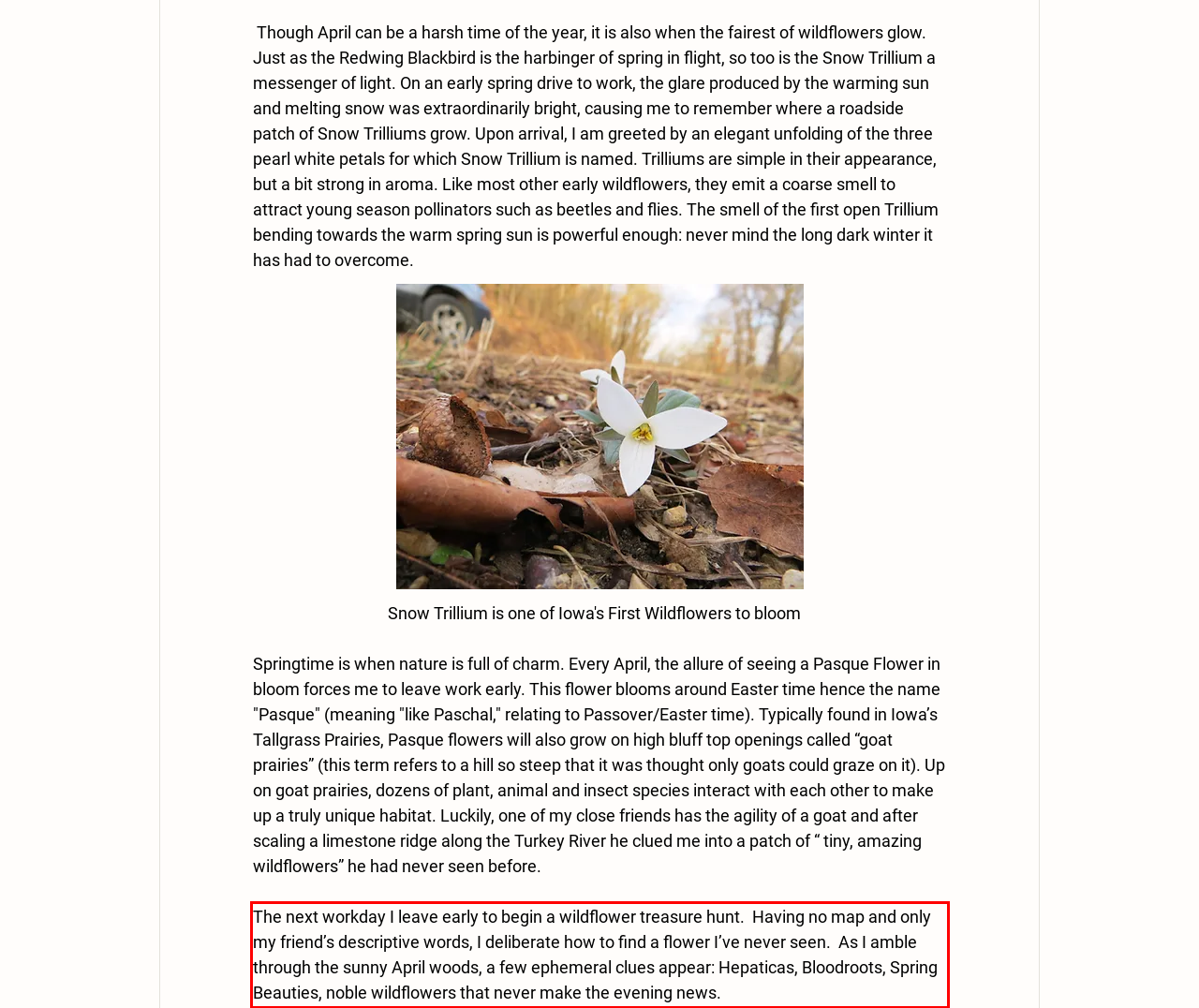You are given a webpage screenshot with a red bounding box around a UI element. Extract and generate the text inside this red bounding box.

The next workday I leave early to begin a wildflower treasure hunt. Having no map and only my friend’s descriptive words, I deliberate how to find a flower I’ve never seen. As I amble through the sunny April woods, a few ephemeral clues appear: Hepaticas, Bloodroots, Spring Beauties, noble wildflowers that never make the evening news.